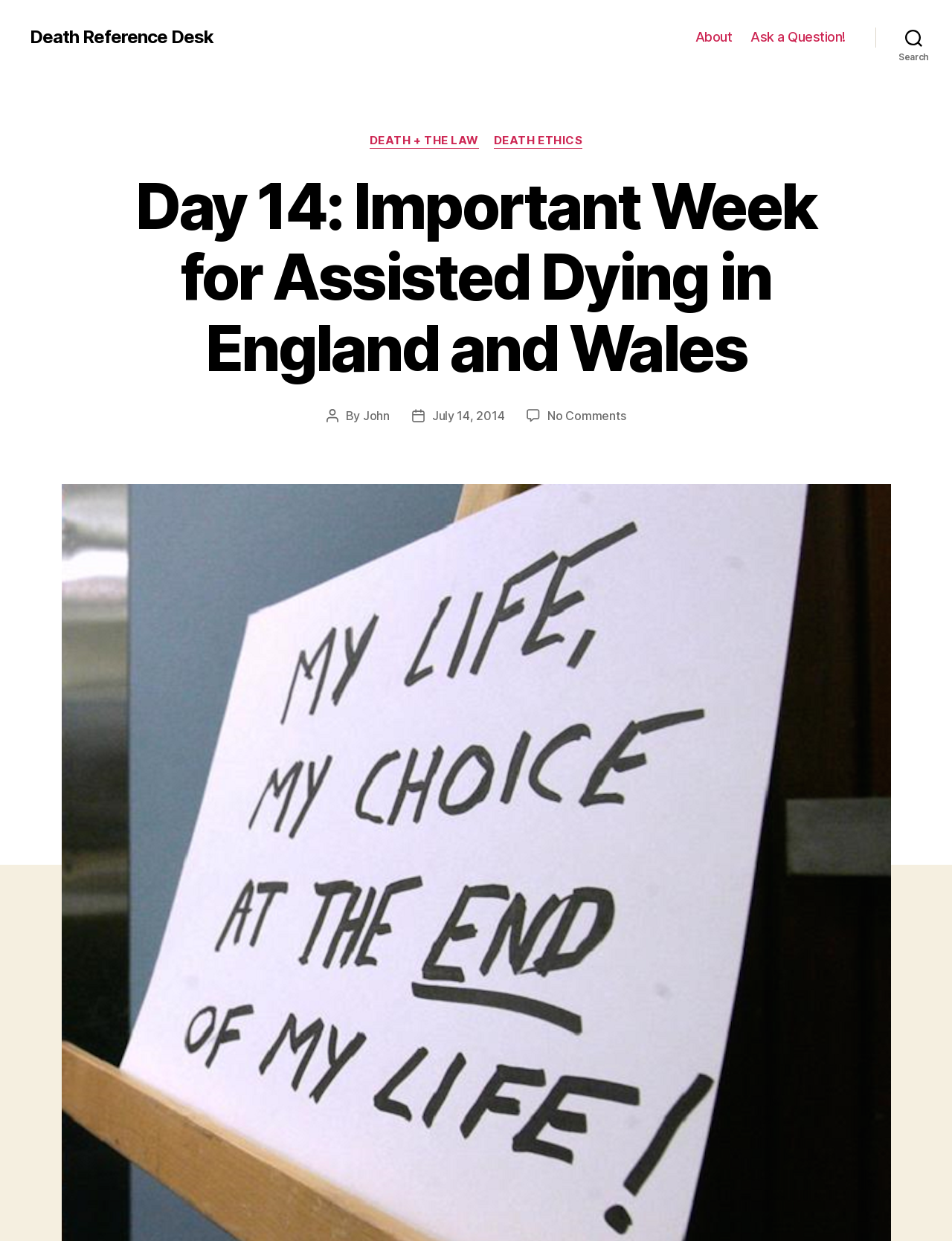Please determine the bounding box coordinates of the clickable area required to carry out the following instruction: "go to Death Reference Desk". The coordinates must be four float numbers between 0 and 1, represented as [left, top, right, bottom].

[0.031, 0.023, 0.224, 0.037]